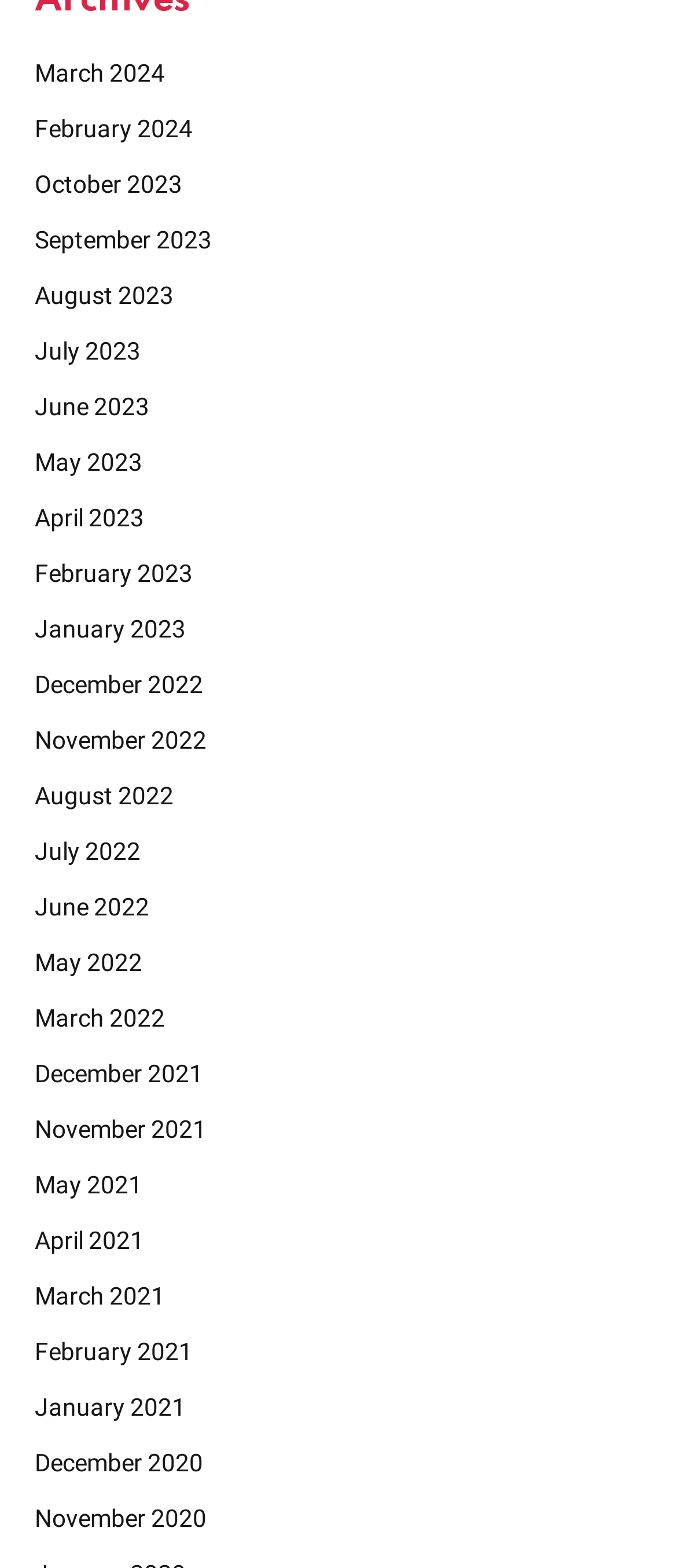Can you specify the bounding box coordinates for the region that should be clicked to fulfill this instruction: "go to February 2023".

[0.051, 0.354, 0.285, 0.377]